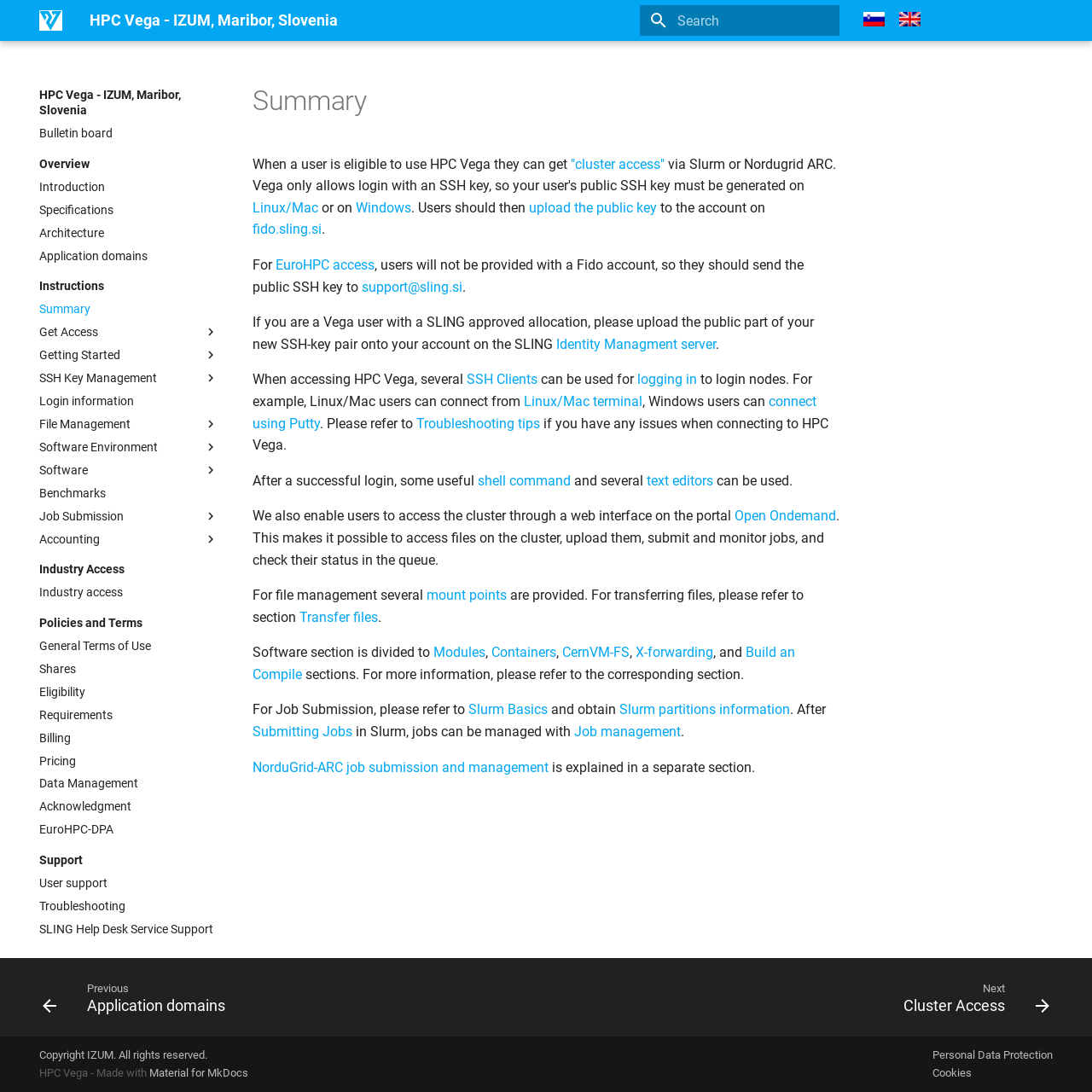What is the purpose of uploading a public key? Refer to the image and provide a one-word or short phrase answer.

Get cluster access